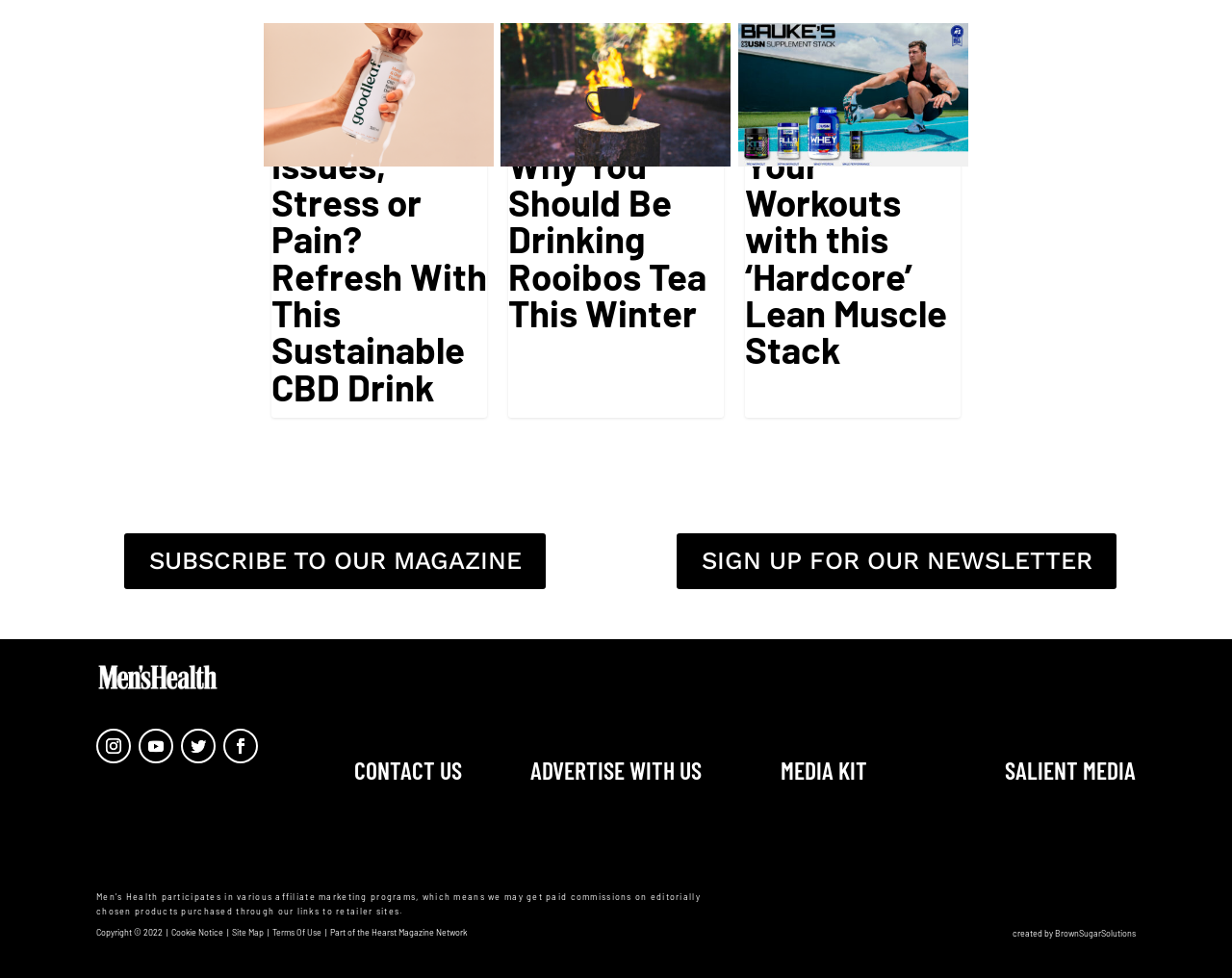Find the bounding box coordinates of the UI element according to this description: "SUBSCRIBE TO OUR MAGAZINE".

[0.101, 0.545, 0.443, 0.603]